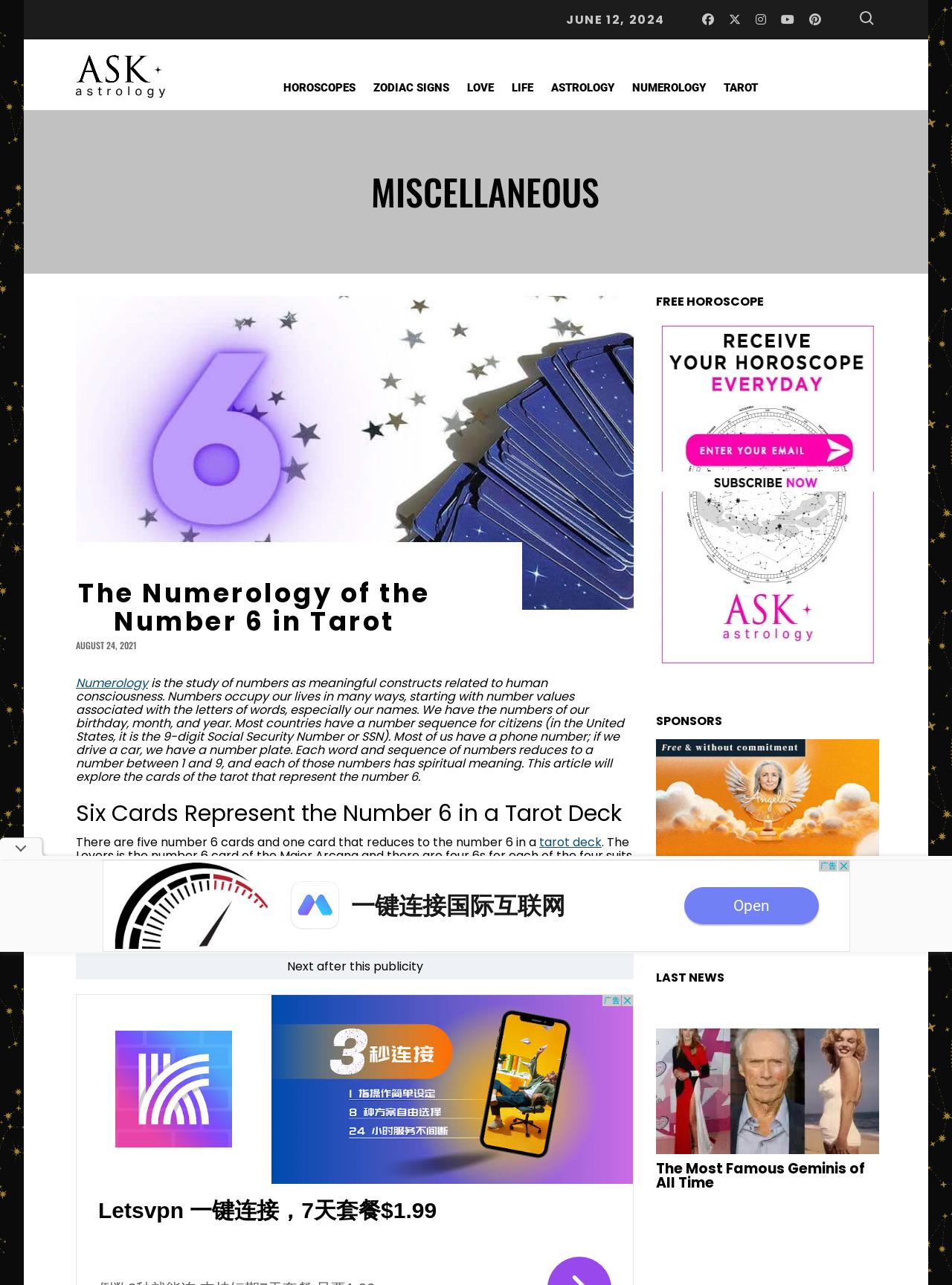Describe all the visual and textual components of the webpage comprehensively.

The webpage is about the numerology of the number 6 in tarot, with a focus on the cards that represent this number. At the top, there are several links to other pages, including "JUNE 12, 2024" and various social media icons. Below these links, there is a button with an image and a figure with a link to "Ask Astrology" and an image.

On the left side of the page, there are several links to different categories, including "HOROSCOPES", "ZODIAC SIGNS", "LOVE", "LIFE", "ASTROLOGY", "NUMEROLOGY", and "TAROT". Below these links, there is a heading that reads "The Numerology of the Number 6 in Tarot" and a figure with an image.

The main content of the page is divided into several sections. The first section explains what numerology is and how it relates to human consciousness. The second section discusses the cards in a tarot deck that represent the number 6, including the Lovers card and four 6s for each of the four suits. The third section describes the personality traits of individuals with a life path number of 6, including being nurturing and supportive.

On the right side of the page, there are several advertisements and links, including "FREE HOROSCOPE", "SPONSORS", and "LAST NEWS". There are also several images and links to other articles, including "The Most Famous Geminis of All Time".

At the bottom of the page, there is a notice about cookies and links to customize settings or allow or disable all cookies. There is also an iframe with an advertisement.